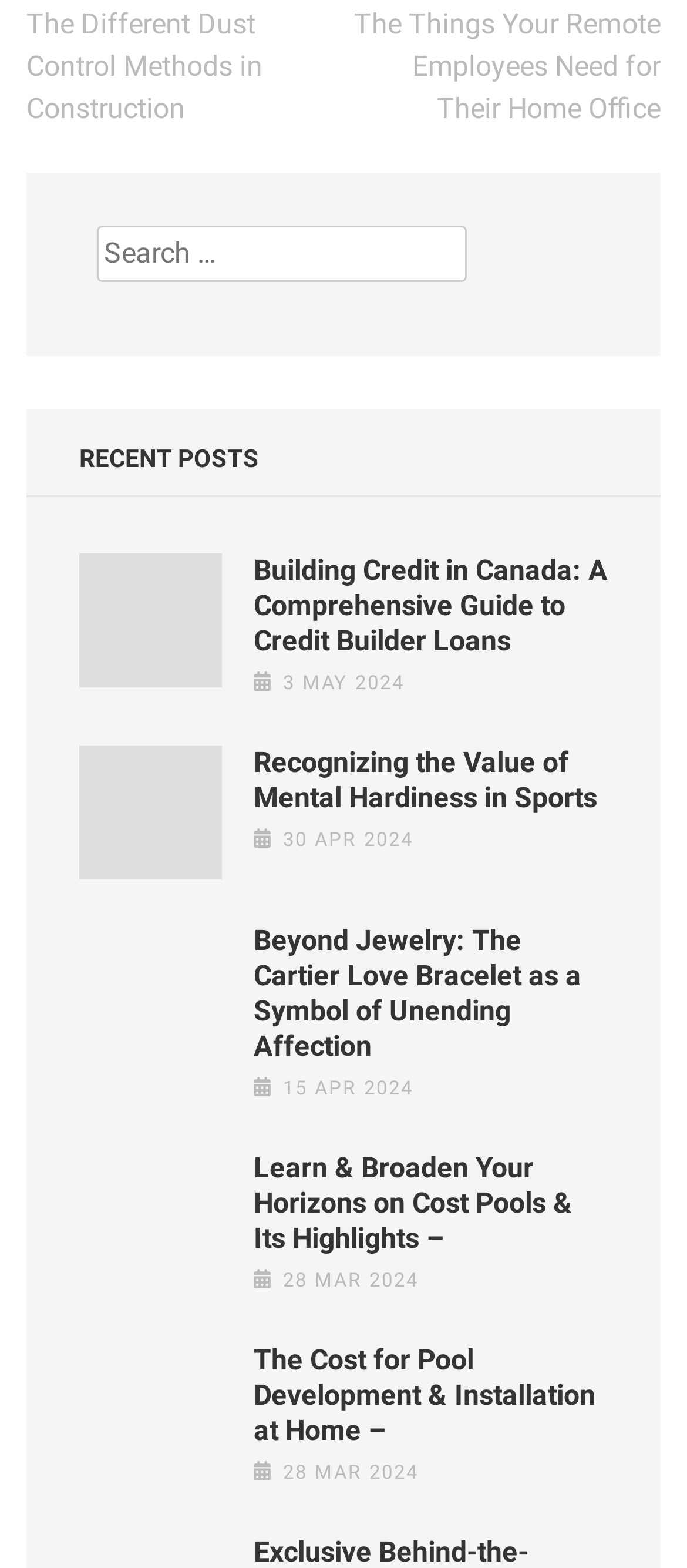Highlight the bounding box coordinates of the element you need to click to perform the following instruction: "Read the post 'The Different Dust Control Methods in Construction'."

[0.038, 0.004, 0.382, 0.079]